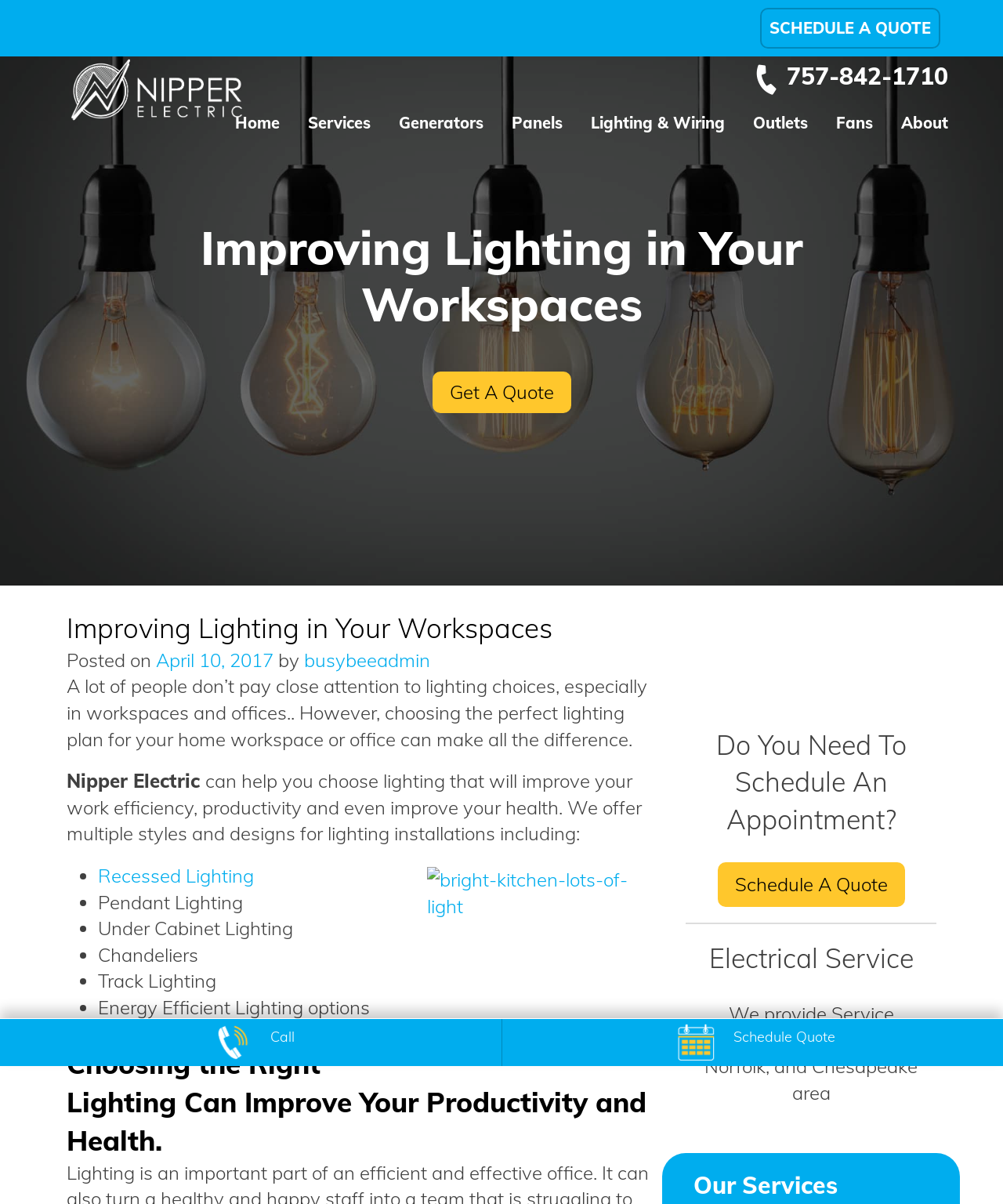Show the bounding box coordinates of the element that should be clicked to complete the task: "Click the 'Get A Quote' link".

[0.431, 0.309, 0.569, 0.343]